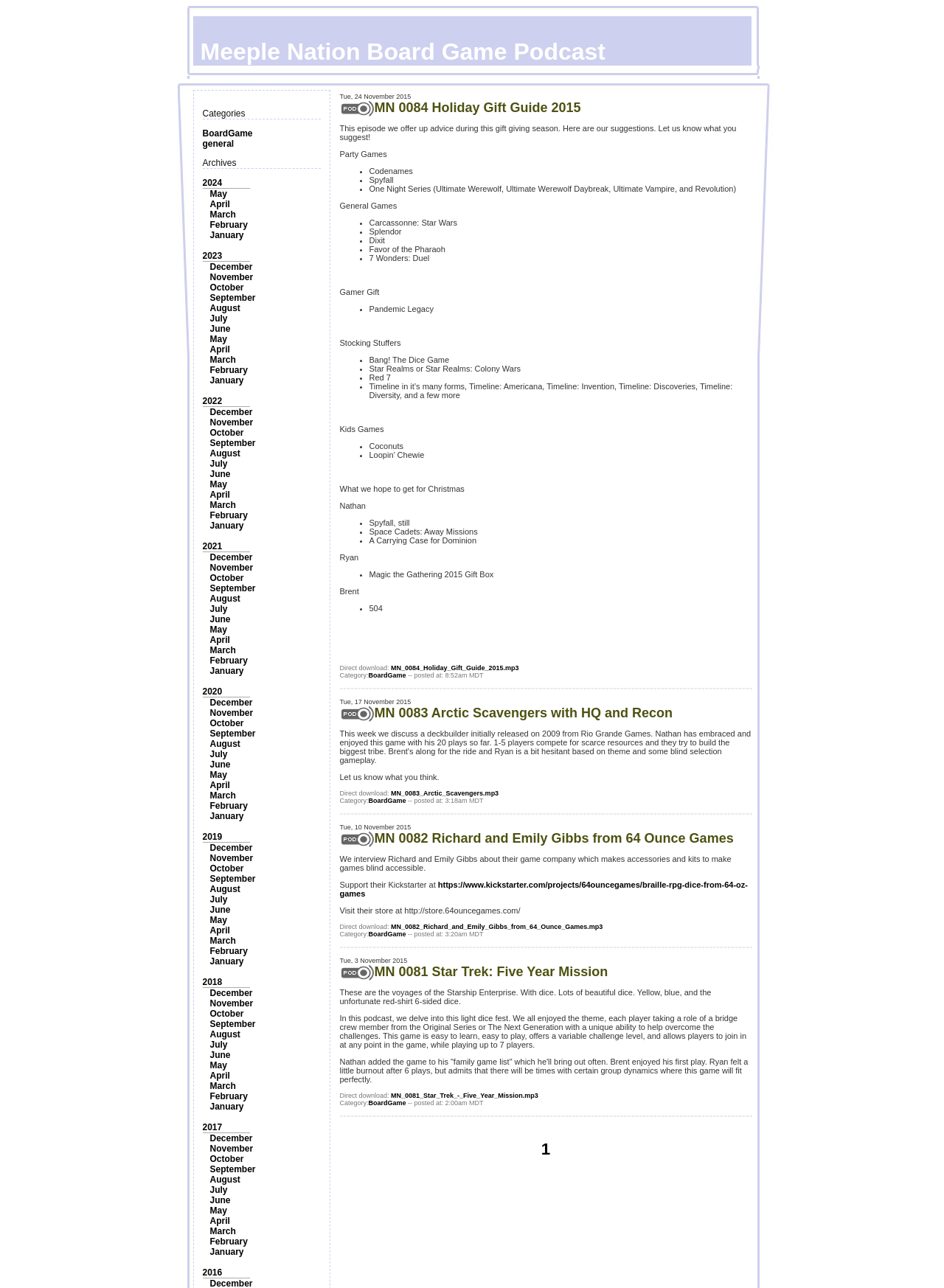Please find the bounding box for the UI element described by: "Meeple Nation Board Game Podcast".

[0.181, 0.013, 0.819, 0.051]